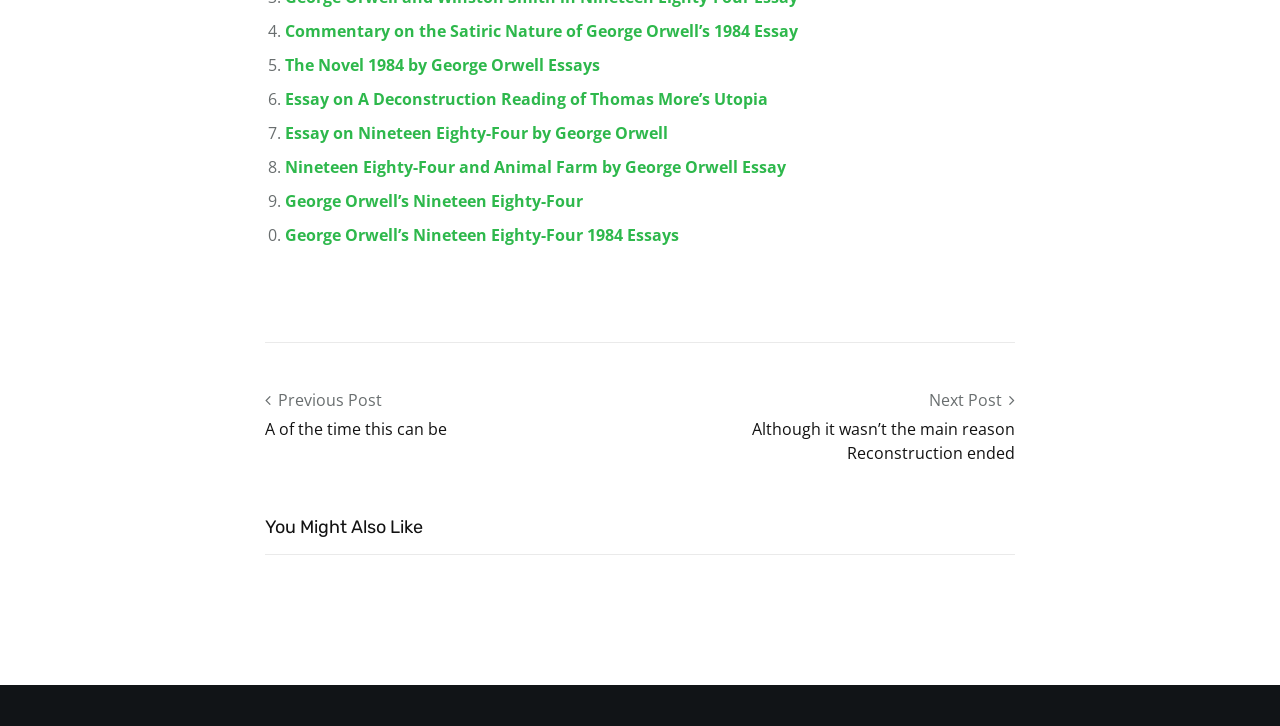Pinpoint the bounding box coordinates of the clickable element to carry out the following instruction: "View the essay on Commentary on the Satiric Nature of George Orwell’s 1984."

[0.223, 0.027, 0.623, 0.058]